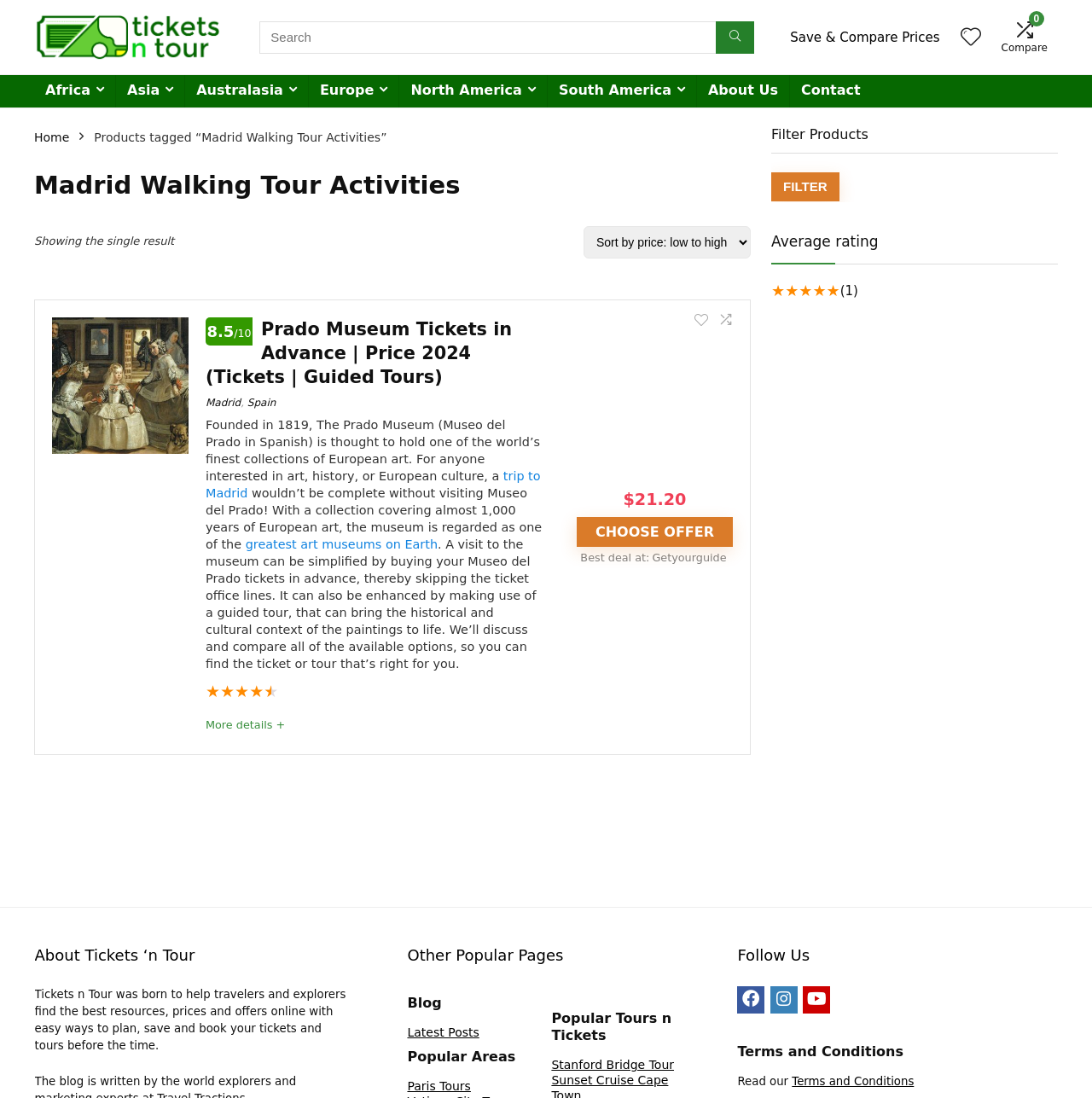Indicate the bounding box coordinates of the element that needs to be clicked to satisfy the following instruction: "Read about Tickets 'n Tour". The coordinates should be four float numbers between 0 and 1, i.e., [left, top, right, bottom].

[0.032, 0.9, 0.317, 0.958]